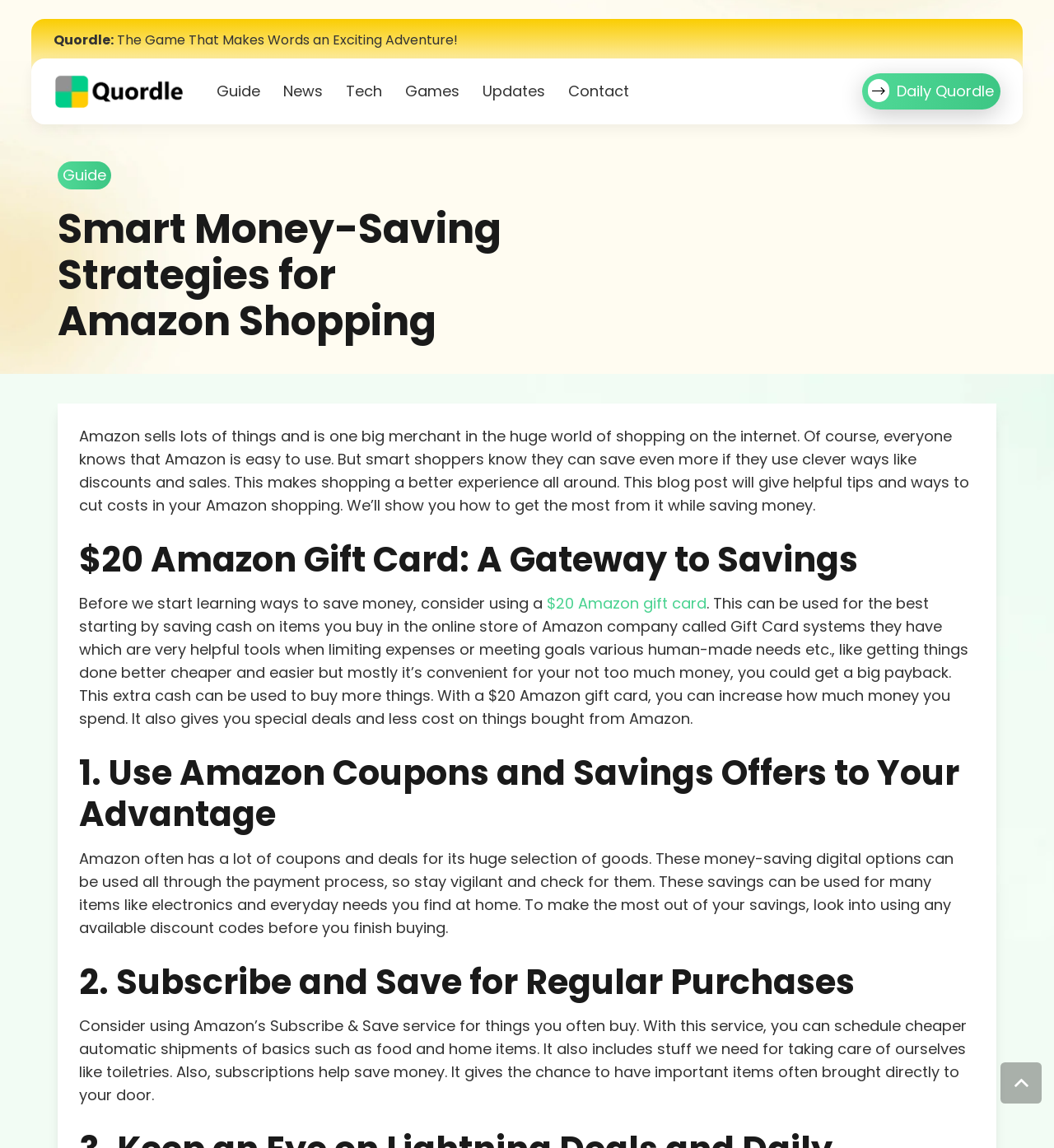Find the bounding box coordinates of the clickable region needed to perform the following instruction: "Click on the Quordle link". The coordinates should be provided as four float numbers between 0 and 1, i.e., [left, top, right, bottom].

[0.051, 0.063, 0.175, 0.096]